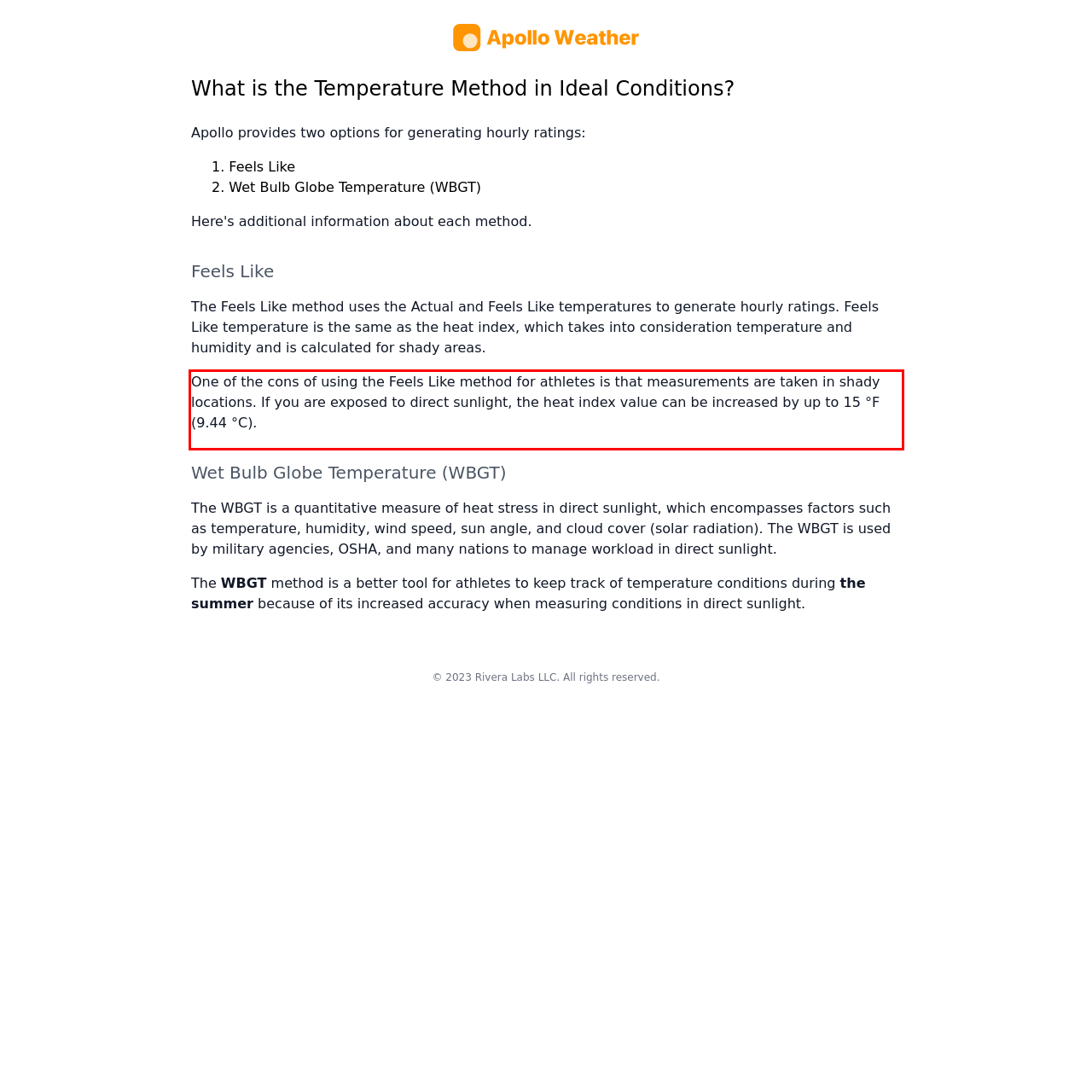Given a screenshot of a webpage containing a red rectangle bounding box, extract and provide the text content found within the red bounding box.

One of the cons of using the Feels Like method for athletes is that measurements are taken in shady locations. If you are exposed to direct sunlight, the heat index value can be increased by up to 15 °F (9.44 °C).